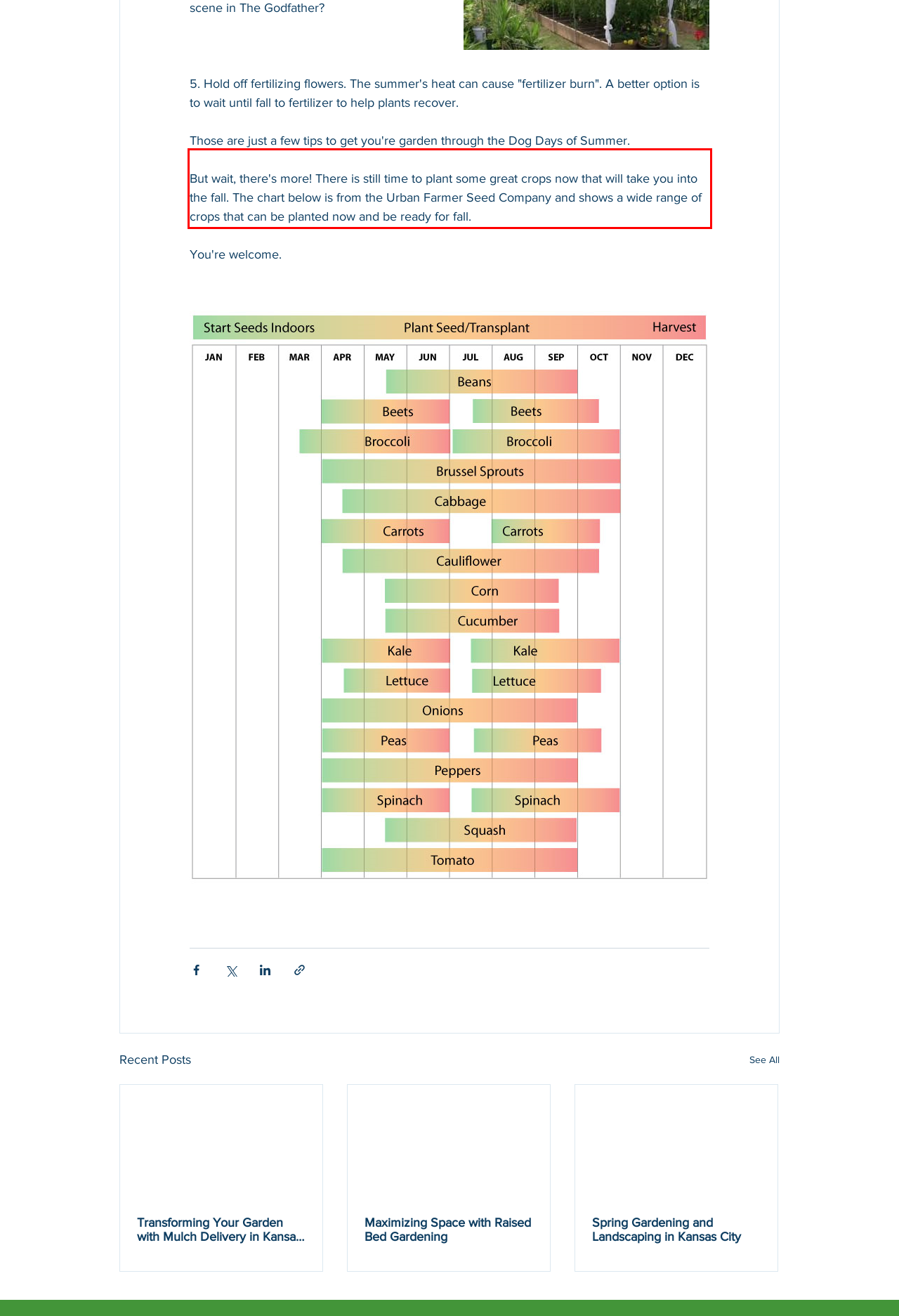Please look at the webpage screenshot and extract the text enclosed by the red bounding box.

But wait, there's more! There is still time to plant some great crops now that will take you into the fall. The chart below is from the Urban Farmer Seed Company and shows a wide range of crops that can be planted now and be ready for fall.